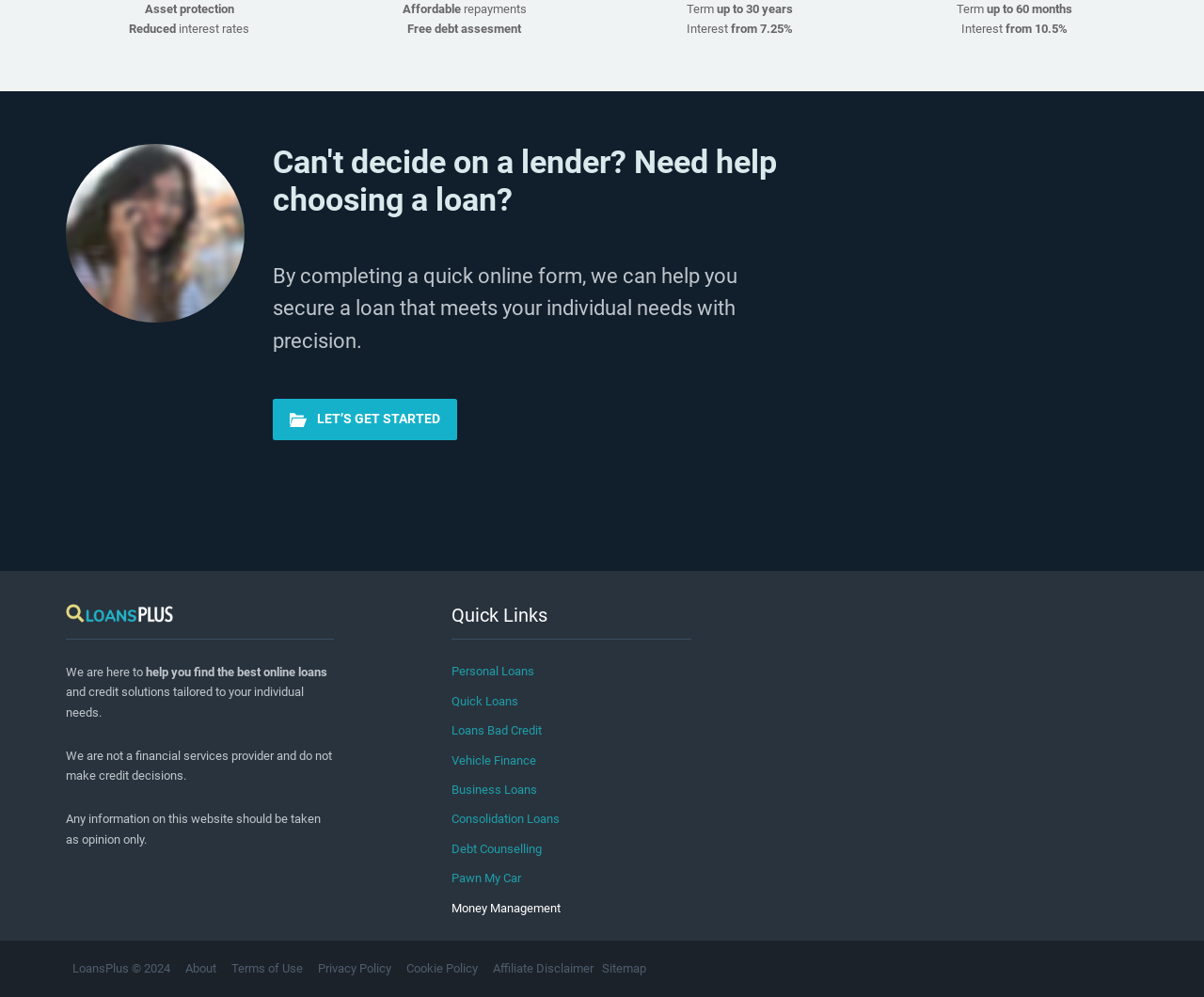Look at the image and answer the question in detail:
What is the main purpose of this website?

Based on the content of the webpage, it appears that the main purpose of this website is to help users find online loans and credit solutions tailored to their individual needs. The website provides information about different types of loans and offers a quick online form to help users secure a loan.